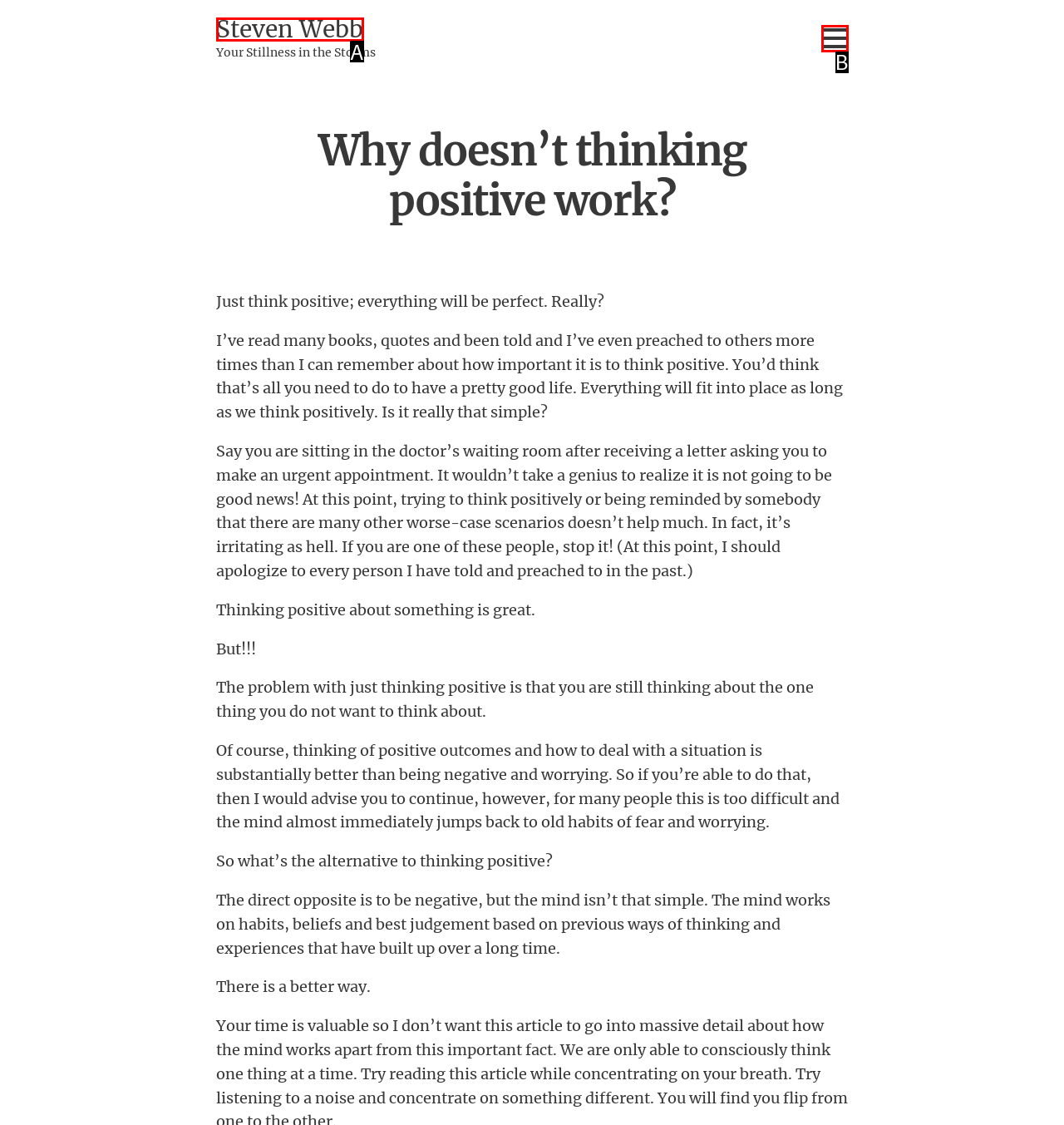Select the HTML element that corresponds to the description: Steven Webb
Reply with the letter of the correct option from the given choices.

A